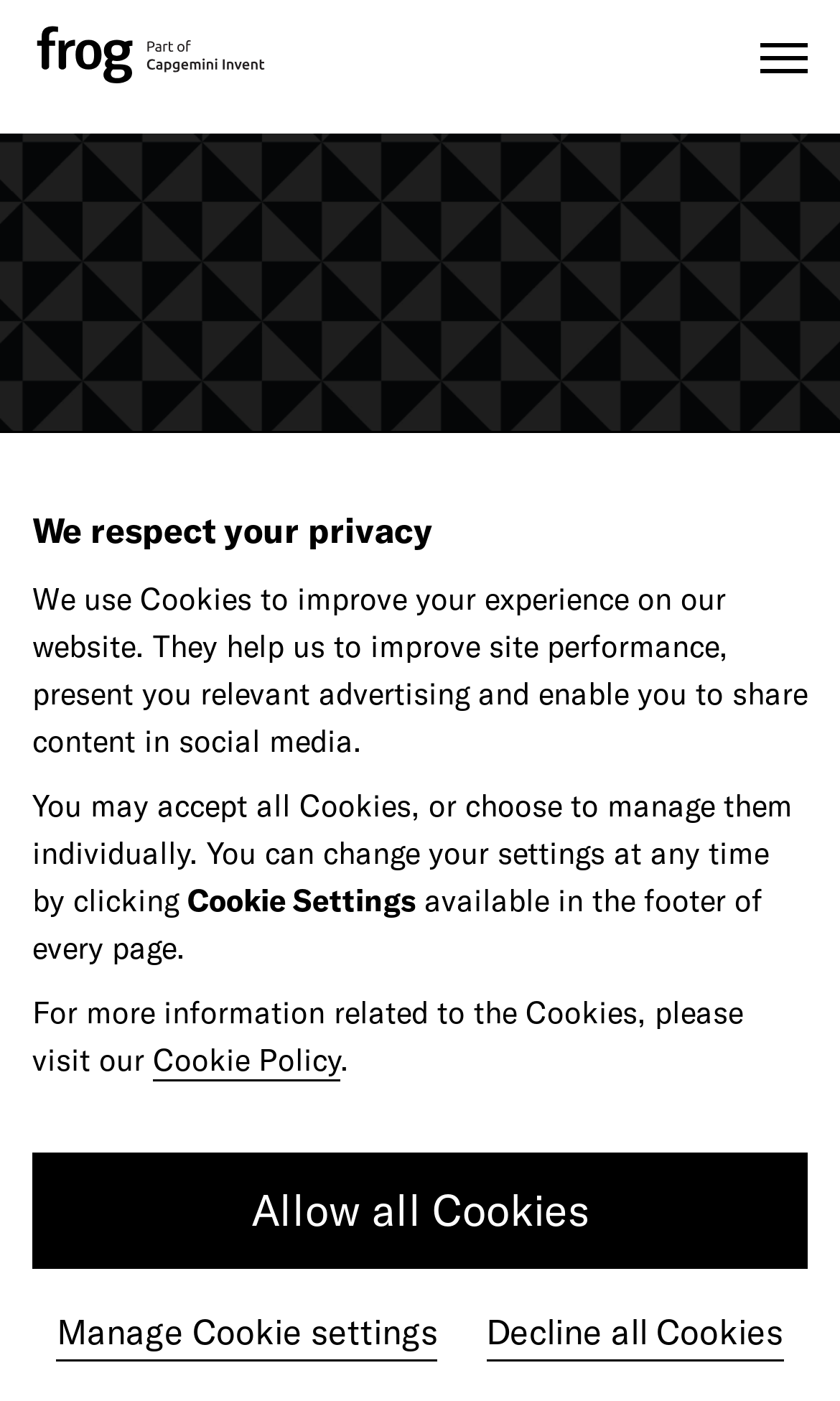Reply to the question with a single word or phrase:
How many options do I have for managing cookies?

3